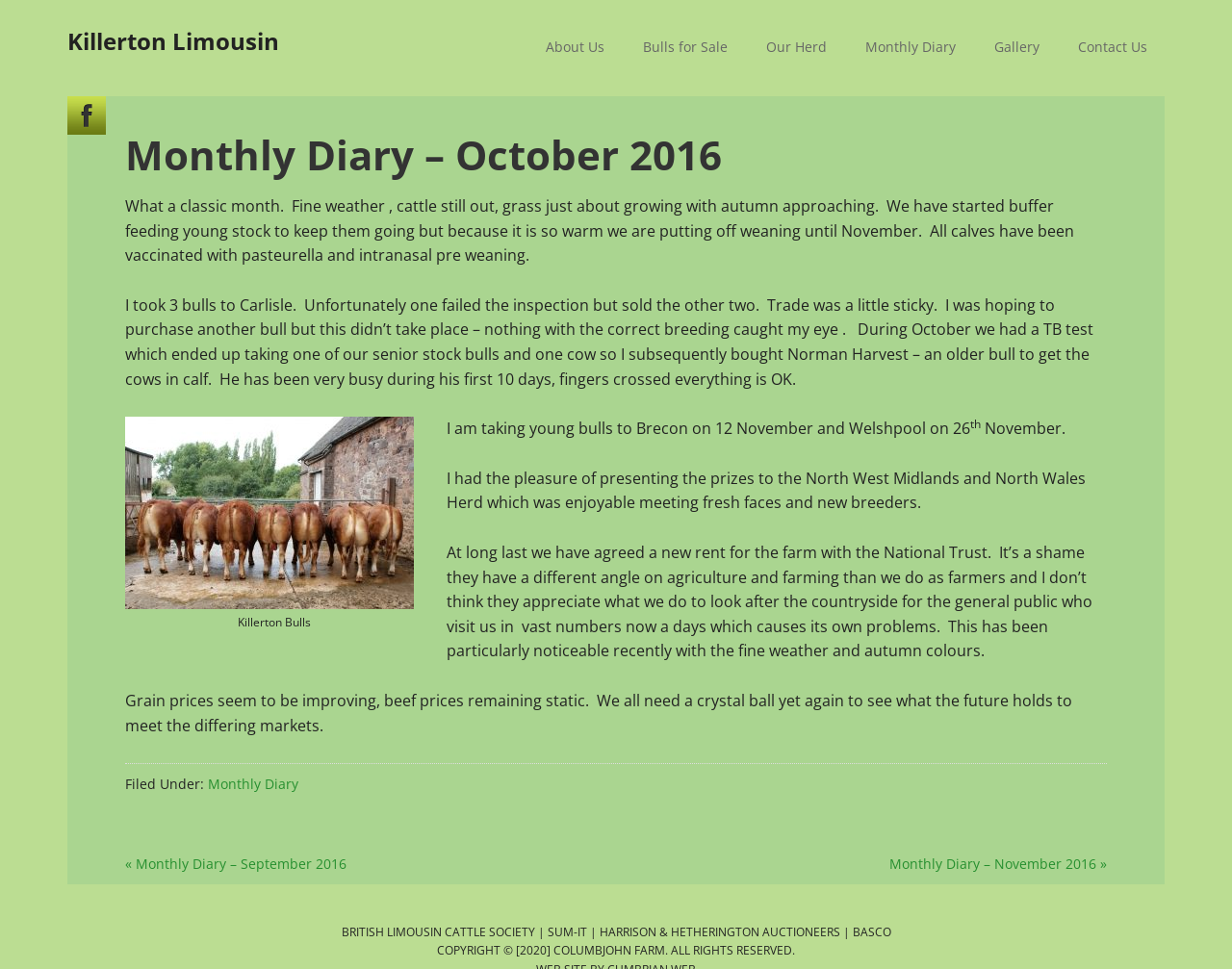Find the bounding box coordinates for the area you need to click to carry out the instruction: "Visit the 'BRITISH LIMOUSIN CATTLE SOCIETY' website". The coordinates should be four float numbers between 0 and 1, indicated as [left, top, right, bottom].

[0.277, 0.954, 0.434, 0.97]